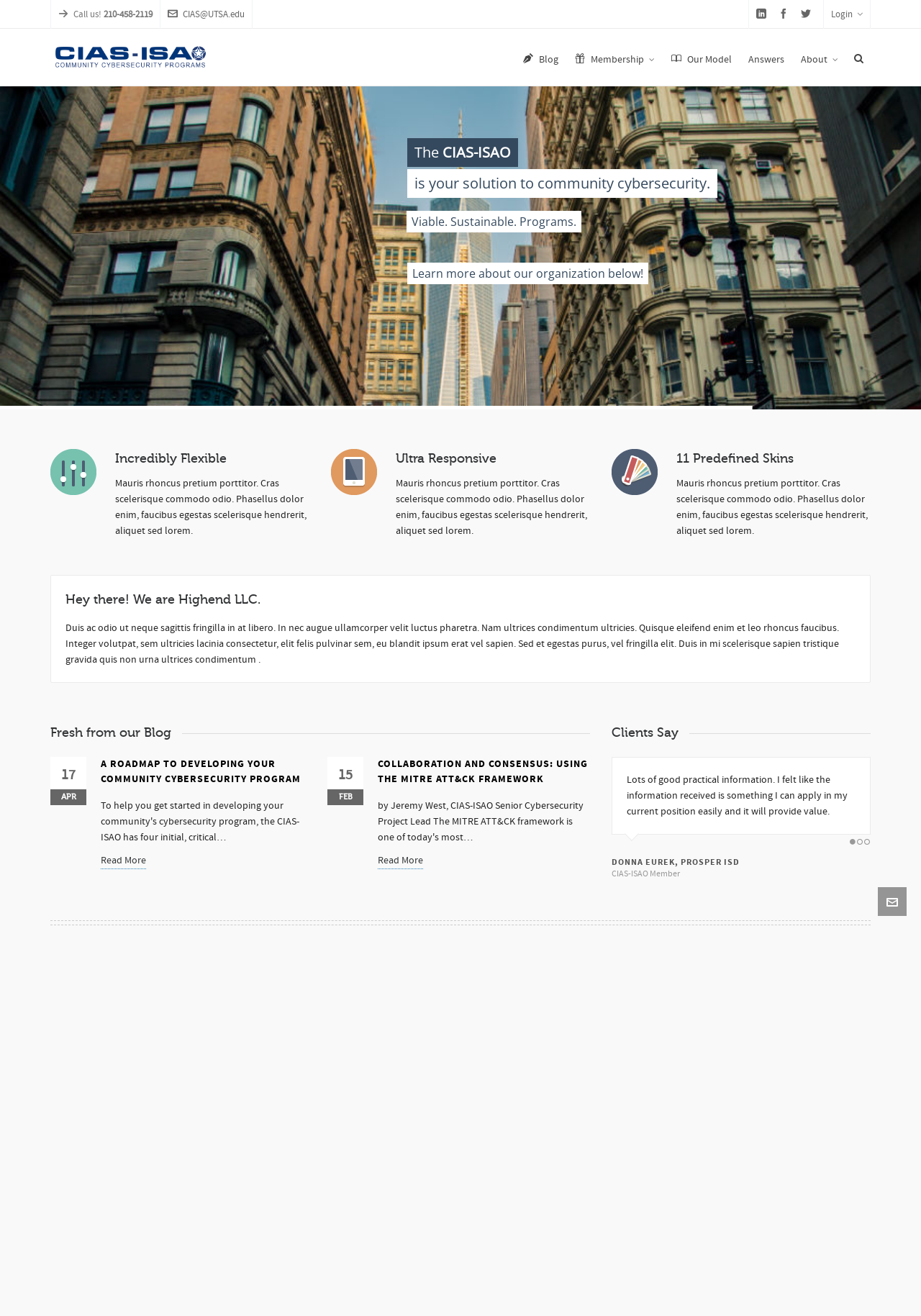Locate the bounding box coordinates of the element that should be clicked to execute the following instruction: "Login to the system".

[0.902, 0.0, 0.937, 0.022]